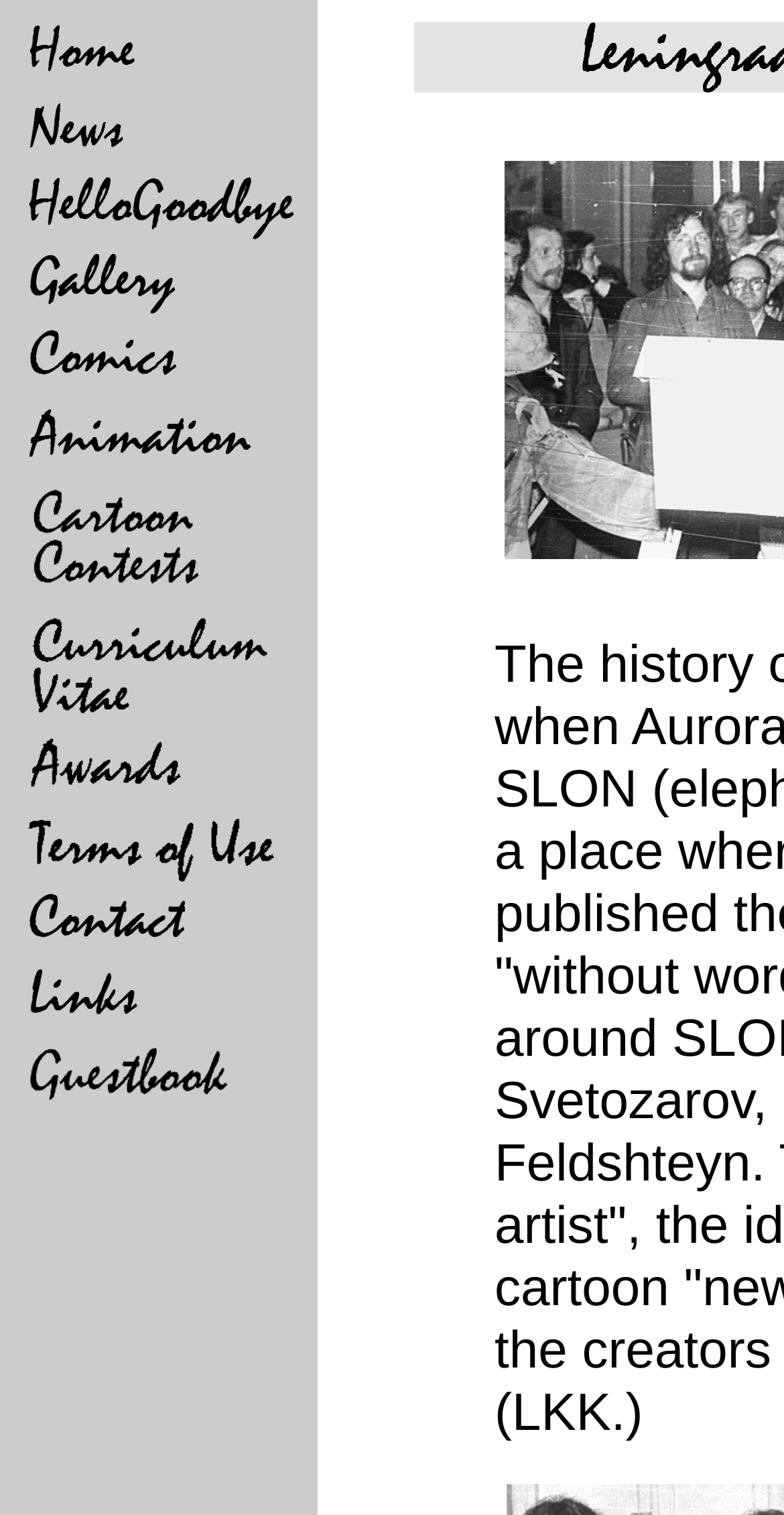How many images are on the webpage?
Give a one-word or short-phrase answer derived from the screenshot.

15